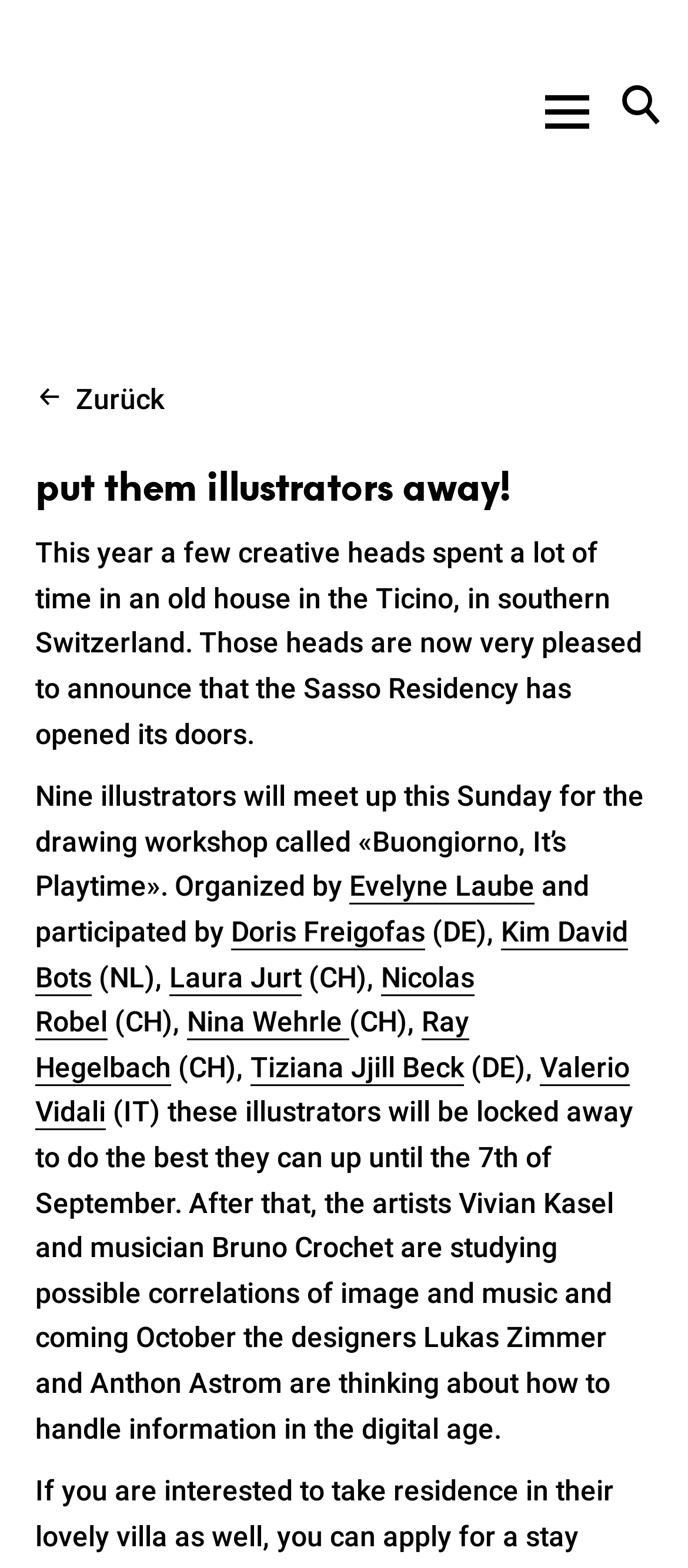Determine the bounding box coordinates of the element that should be clicked to execute the following command: "Open the 'Hauptmenü'".

[0.777, 0.052, 0.872, 0.091]